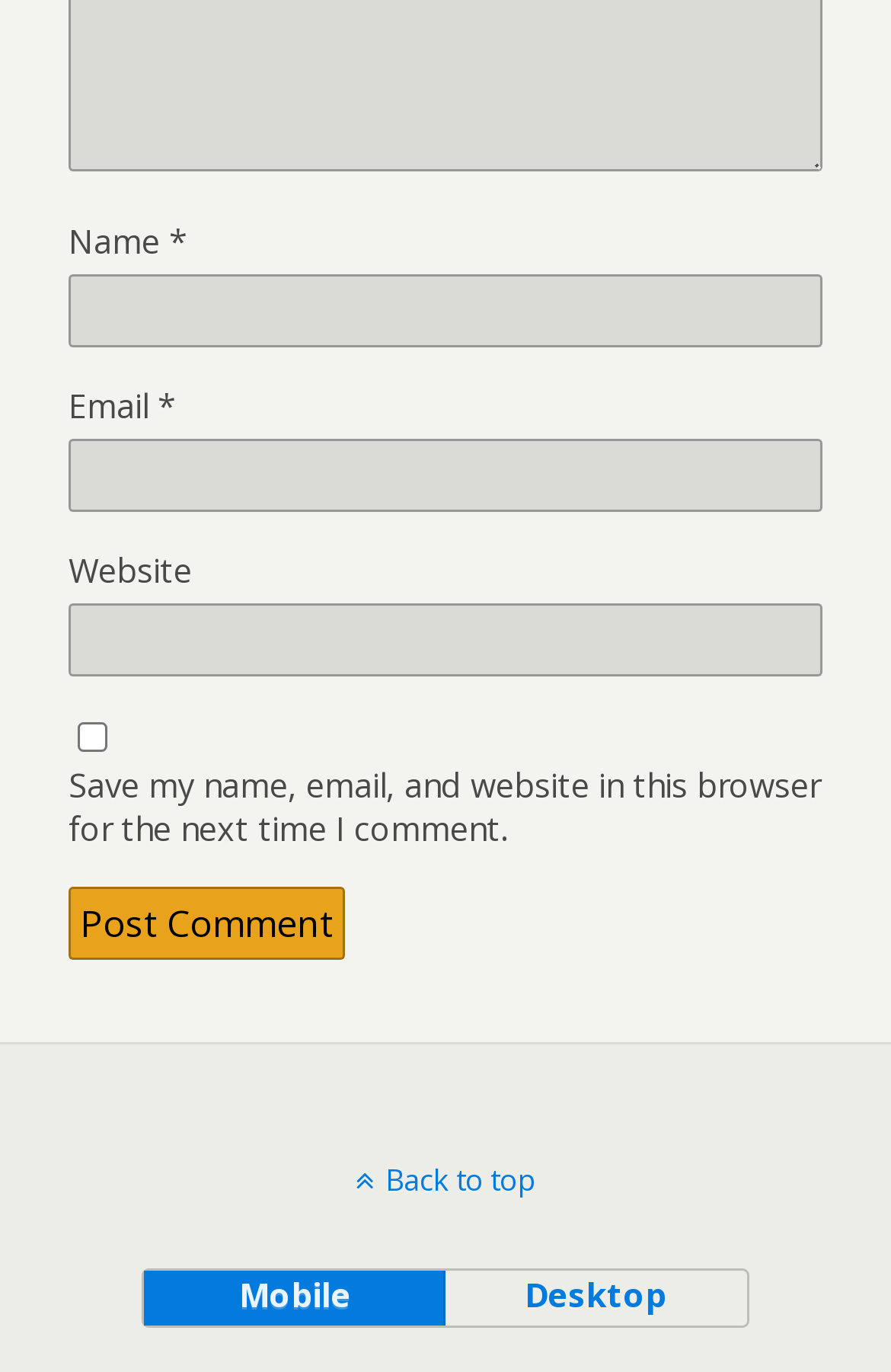Based on the element description parent_node: Email * aria-describedby="email-notes" name="email", identify the bounding box coordinates for the UI element. The coordinates should be in the format (top-left x, top-left y, bottom-right x, bottom-right y) and within the 0 to 1 range.

[0.077, 0.319, 0.923, 0.372]